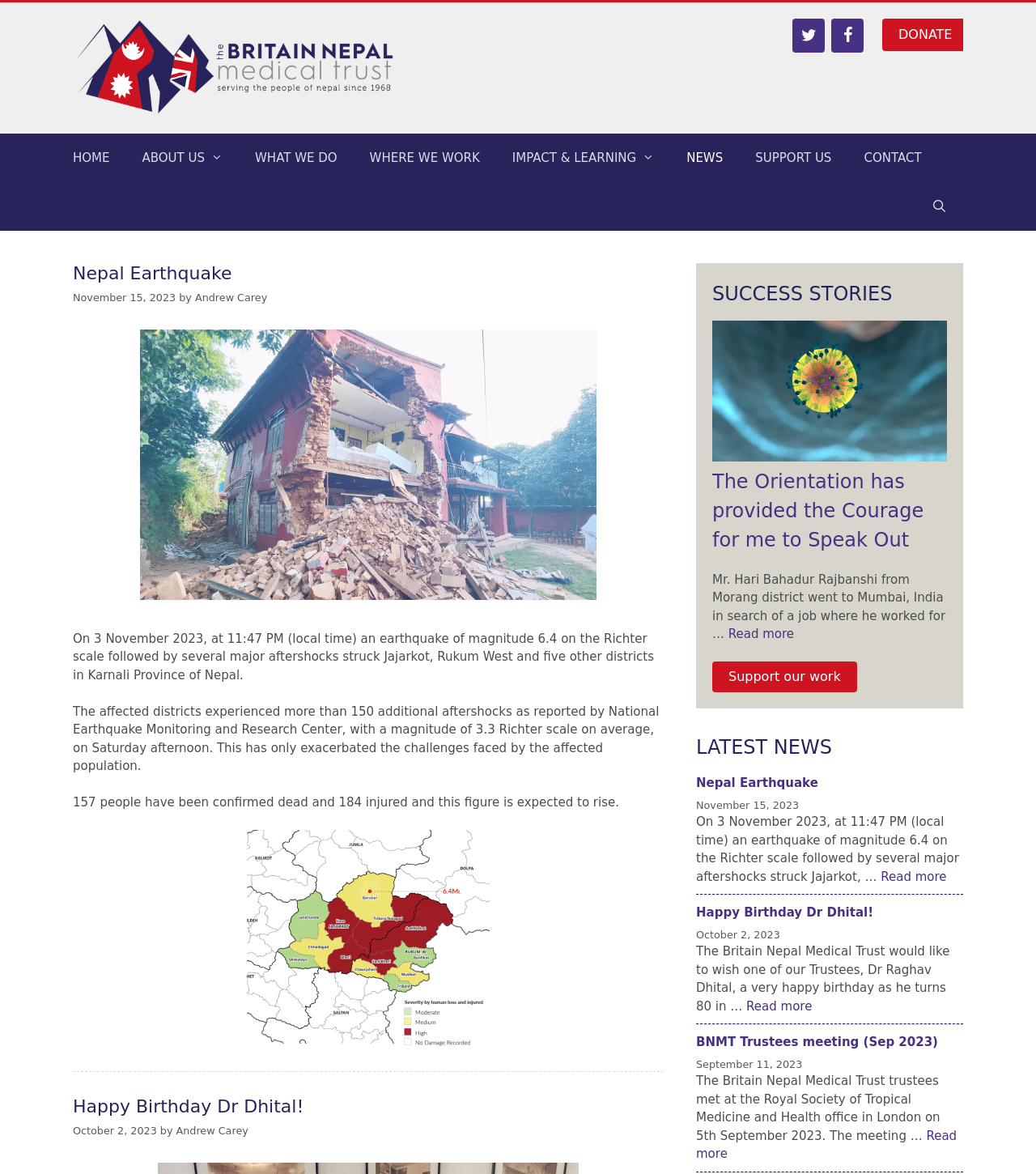Answer this question in one word or a short phrase: What is the purpose of the 'DONATE' button?

To support the organization